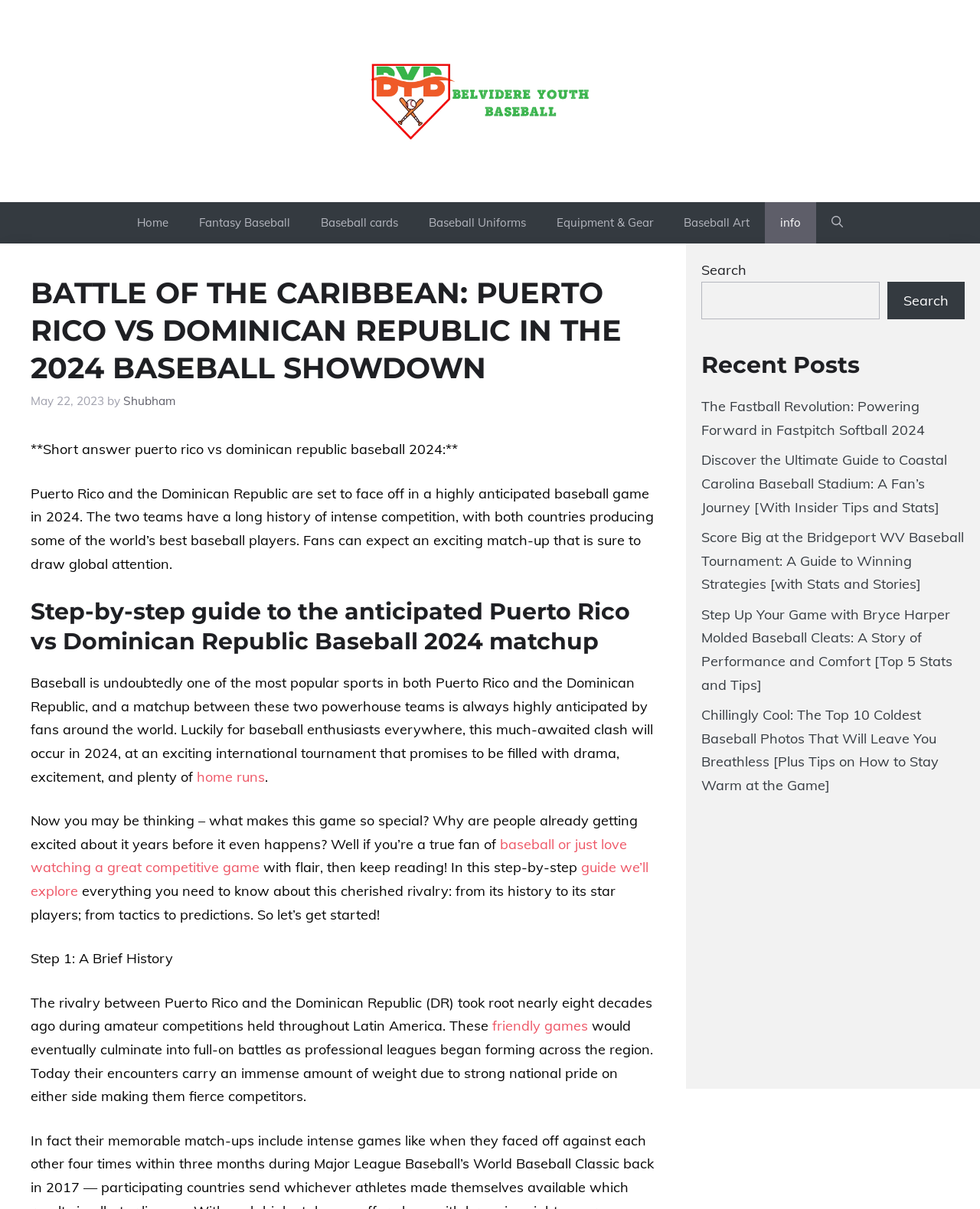Locate the bounding box coordinates of the segment that needs to be clicked to meet this instruction: "Click on the 'Home' link".

[0.124, 0.167, 0.188, 0.201]